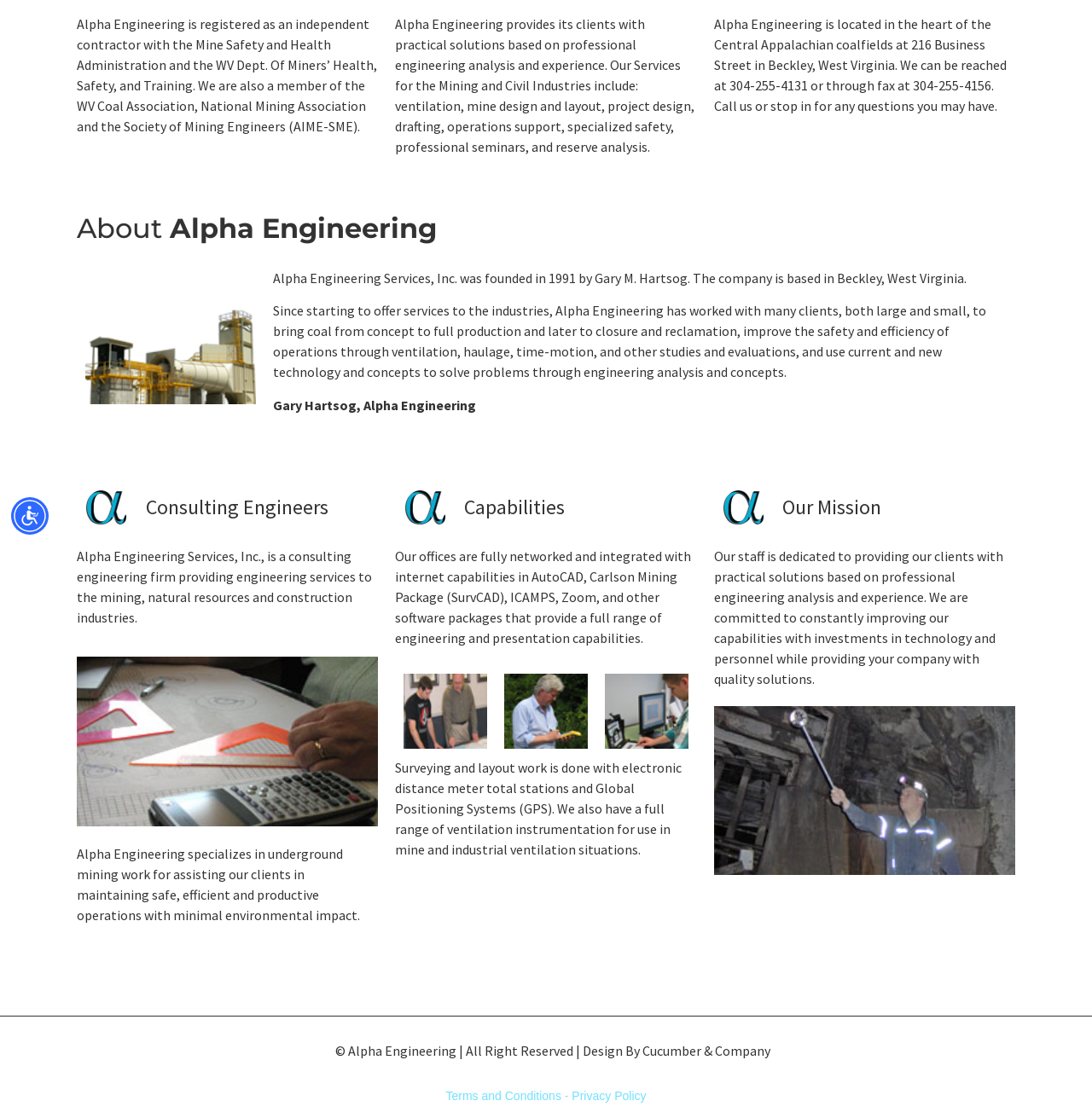Determine the bounding box of the UI element mentioned here: "Terms and Conditions". The coordinates must be in the format [left, top, right, bottom] with values ranging from 0 to 1.

[0.408, 0.974, 0.514, 0.986]